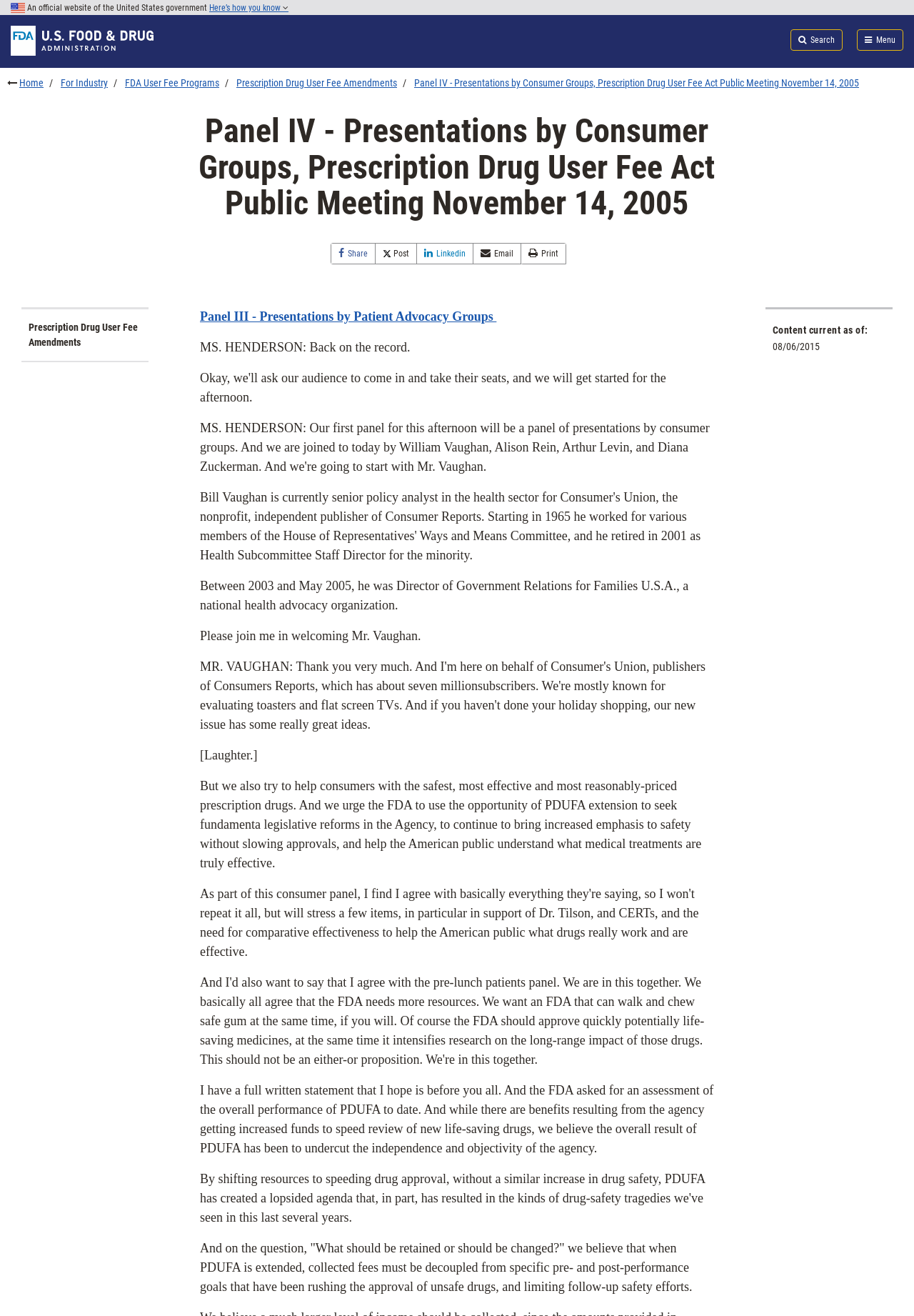What is the date of the content?
Using the image, provide a detailed and thorough answer to the question.

I found the answer by looking at the menuitem element that contains the text 'Content current as of: 08/06/2015' which indicates the date of the content.